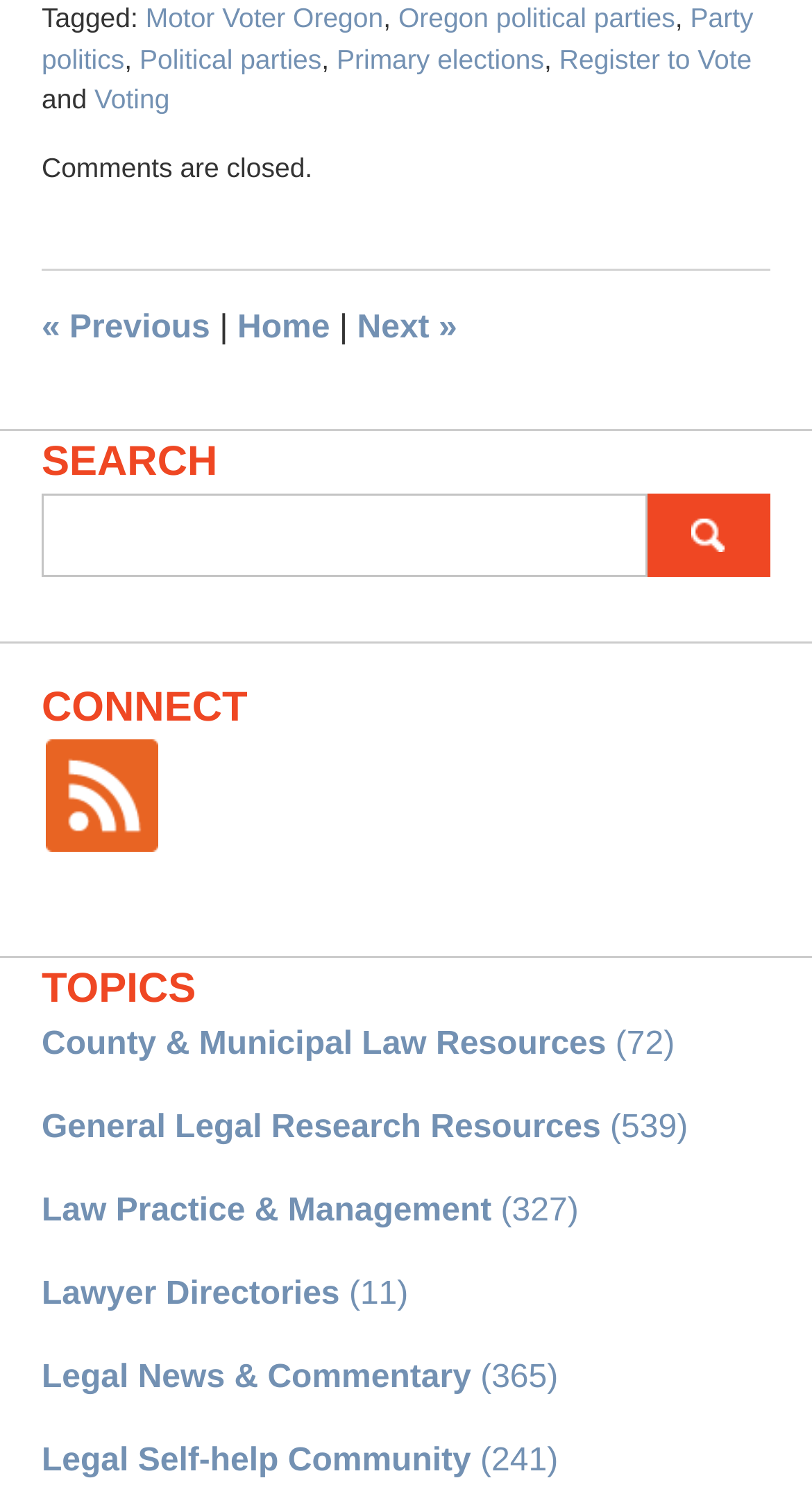What is the text next to the '« Previous' link?
Could you please answer the question thoroughly and with as much detail as possible?

I looked at the link '« Previous' and found the text '|' next to it, which appears to be a separator or divider.